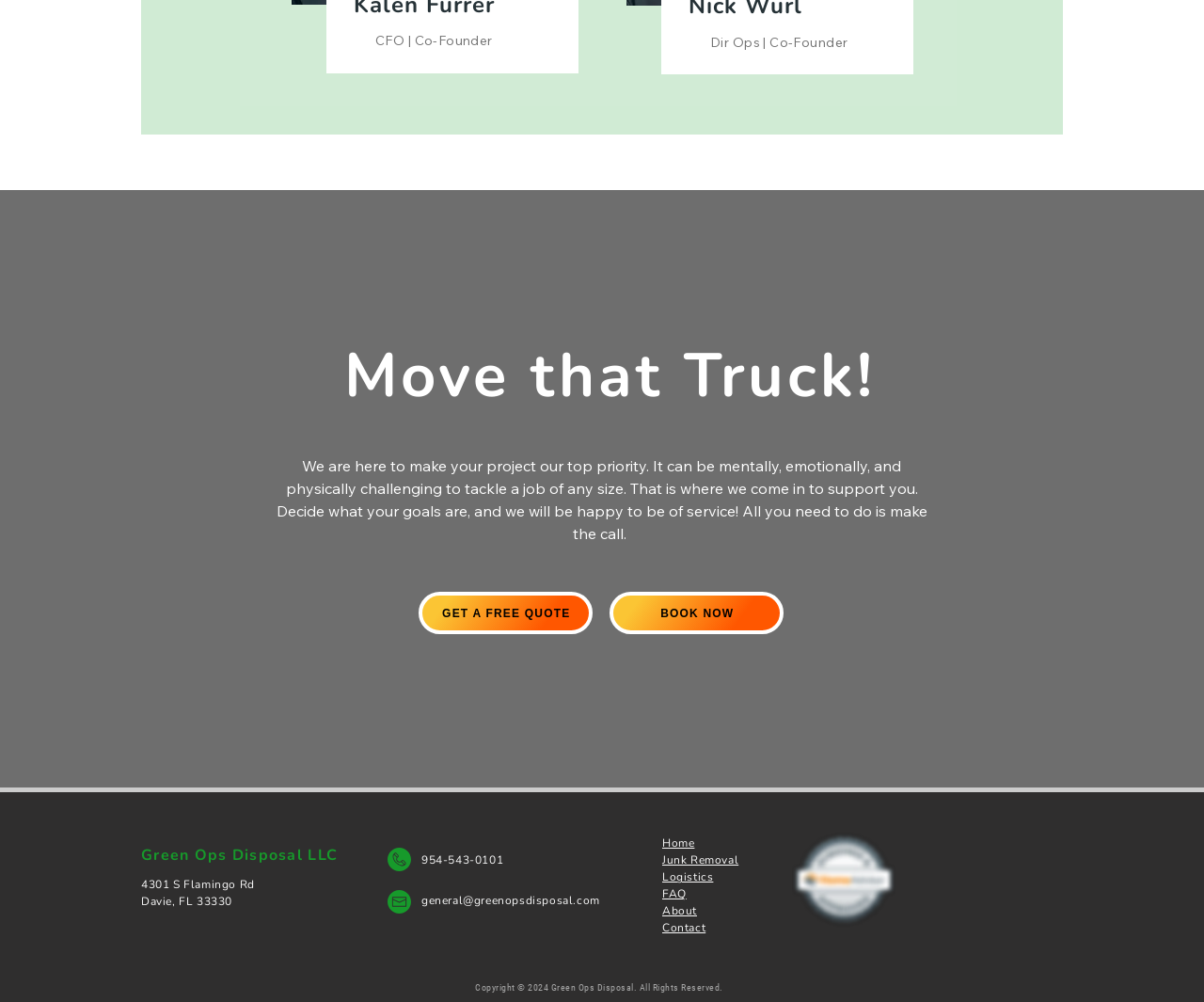Locate the bounding box coordinates of the area that needs to be clicked to fulfill the following instruction: "Click BOOK NOW". The coordinates should be in the format of four float numbers between 0 and 1, namely [left, top, right, bottom].

[0.506, 0.591, 0.651, 0.633]